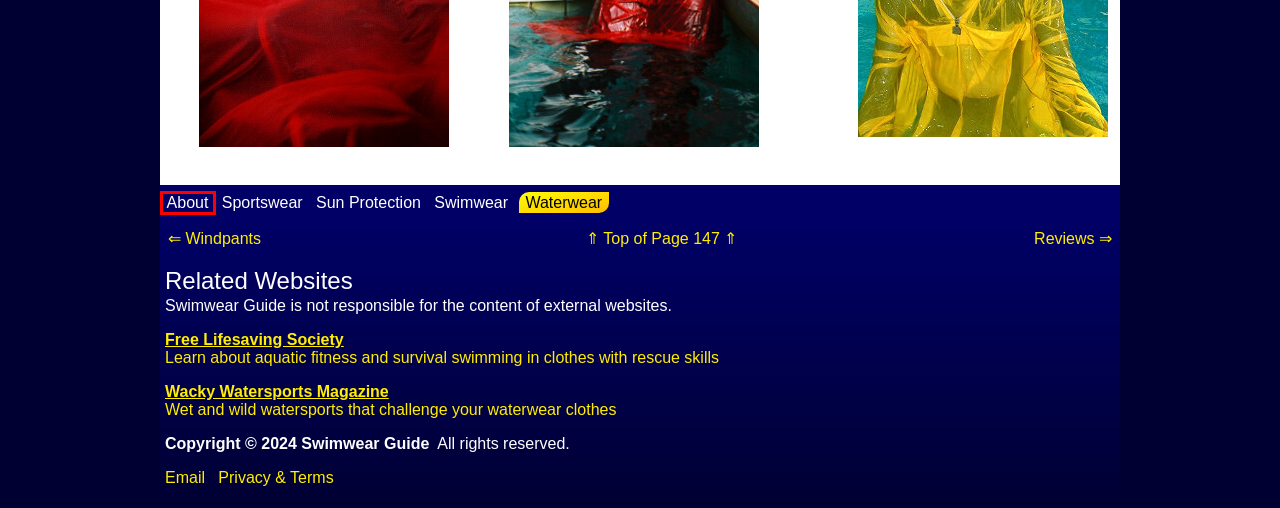Examine the screenshot of the webpage, noting the red bounding box around a UI element. Pick the webpage description that best matches the new page after the element in the red bounding box is clicked. Here are the candidates:
A. Waterwear 🌊 Guide - About
B. Waterwear 🌊 Guide -
C. Waterwear 🌊 Guide - Waterwear - Pants - Windpants
D. Free Lifesaving Society - Training Tips for Lifeguards and Lifesavers
E. Waterwear 🌊 Guide - Waterwear - Ponchos - Hiking
F. Waterwear 🌊 Guide - Waterwear - Ponchos - Fashion
G. Waterwear 🌊 Guide - Waterwear - Ponchos - Cycling
H. Wacky 💦 Watersports - Lots of Wet and Wild Fun in Boats and Pools

A